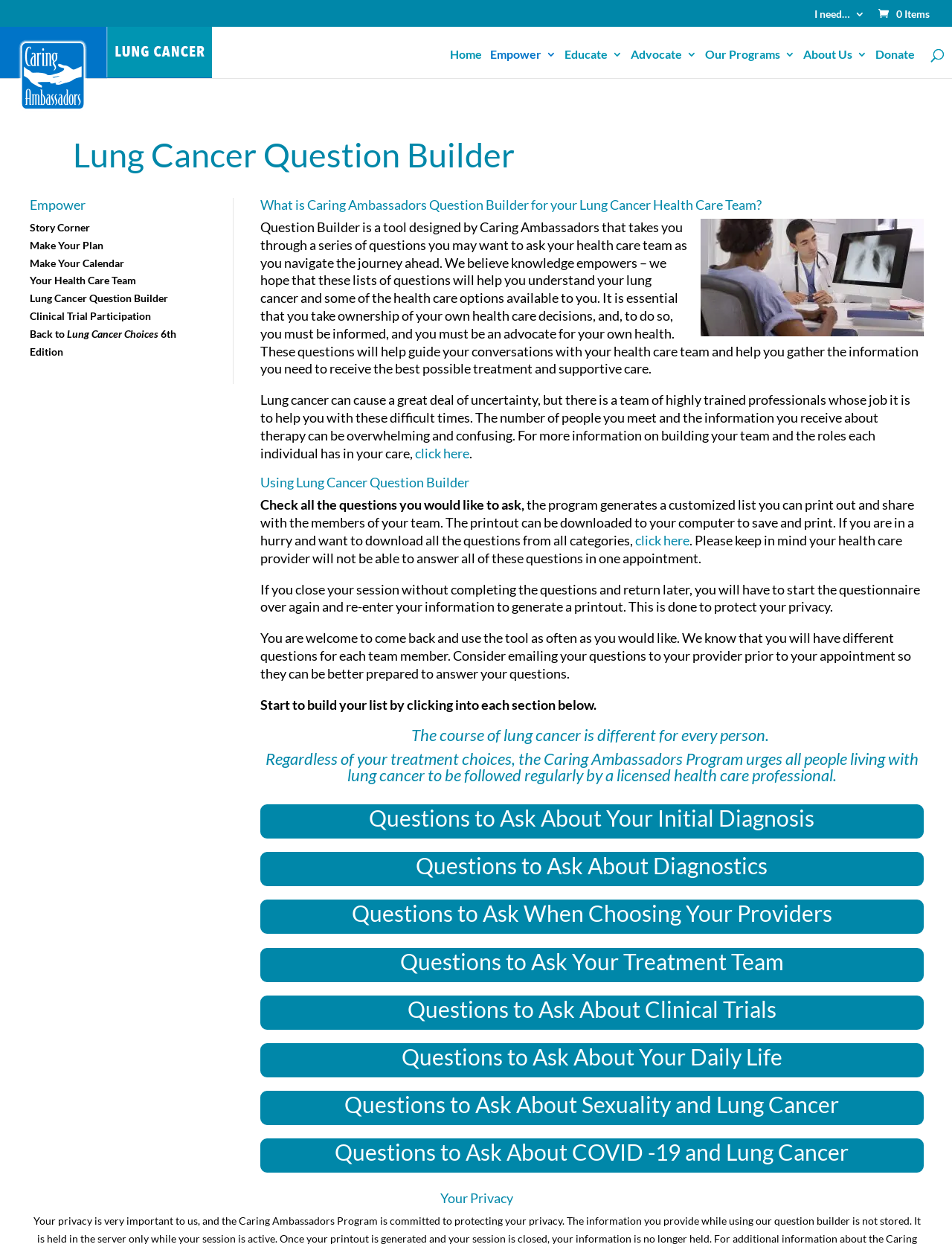Please provide a comprehensive response to the question based on the details in the image: What is the purpose of the Lung Cancer Question Builder?

The Lung Cancer Question Builder is a tool designed to take users through a series of questions they may want to ask their healthcare team as they navigate their lung cancer journey. The tool helps users understand their lung cancer and healthcare options available to them, and empowers them to take ownership of their healthcare decisions.